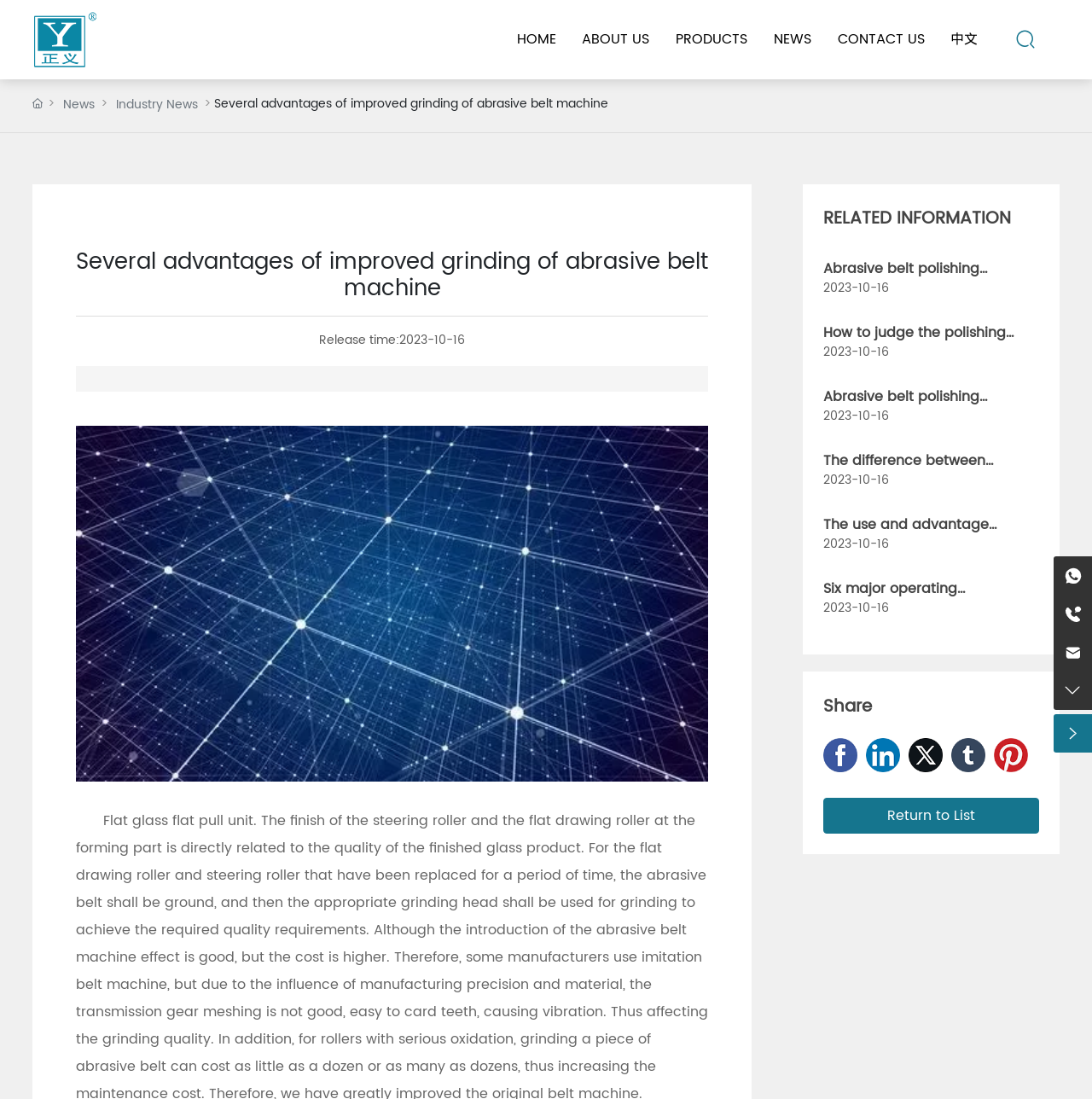Using the element description provided, determine the bounding box coordinates in the format (top-left x, top-left y, bottom-right x, bottom-right y). Ensure that all values are floating point numbers between 0 and 1. Element description: Madison Public Market

None